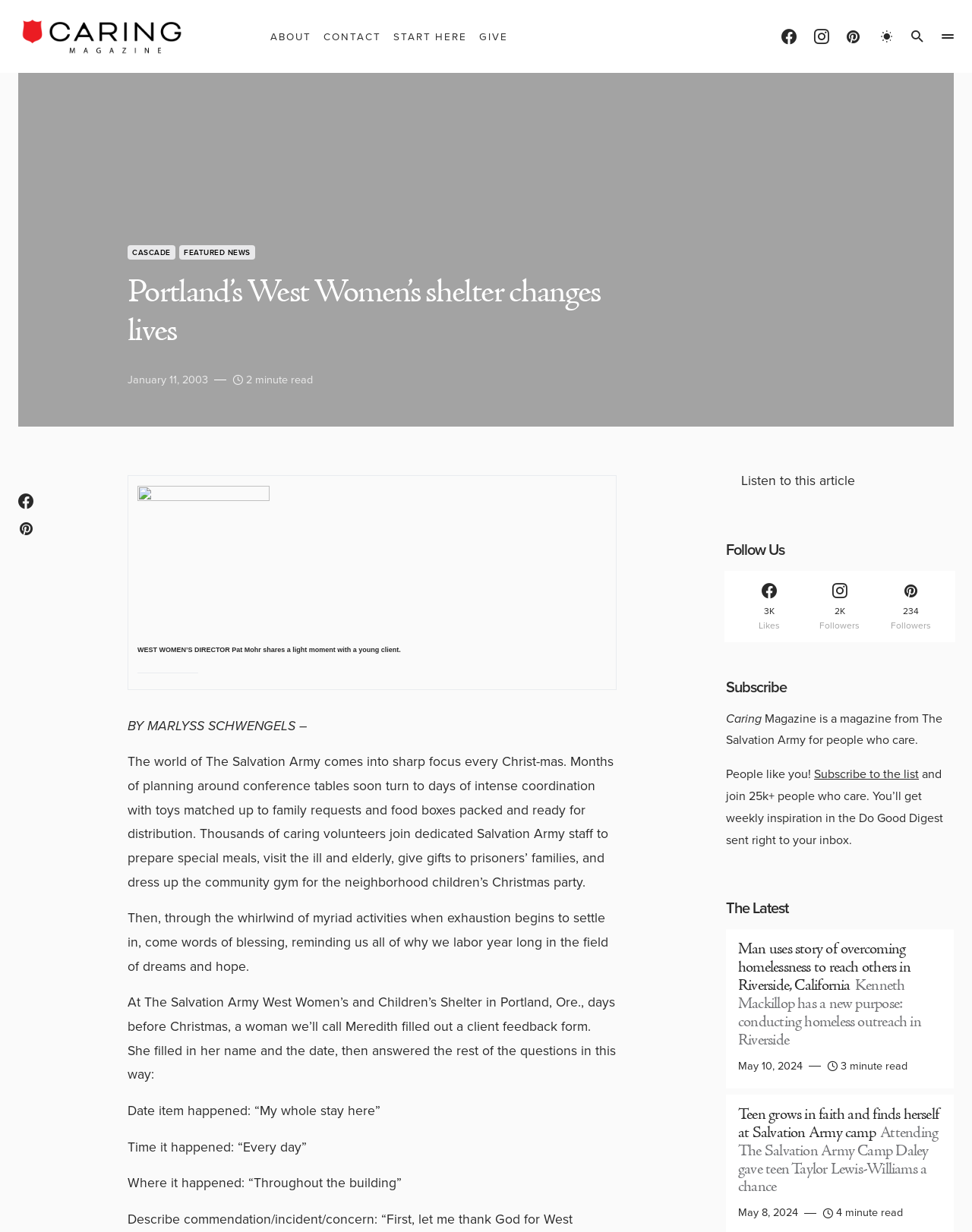Identify and extract the heading text of the webpage.

Portland’s West Women’s shelter changes lives